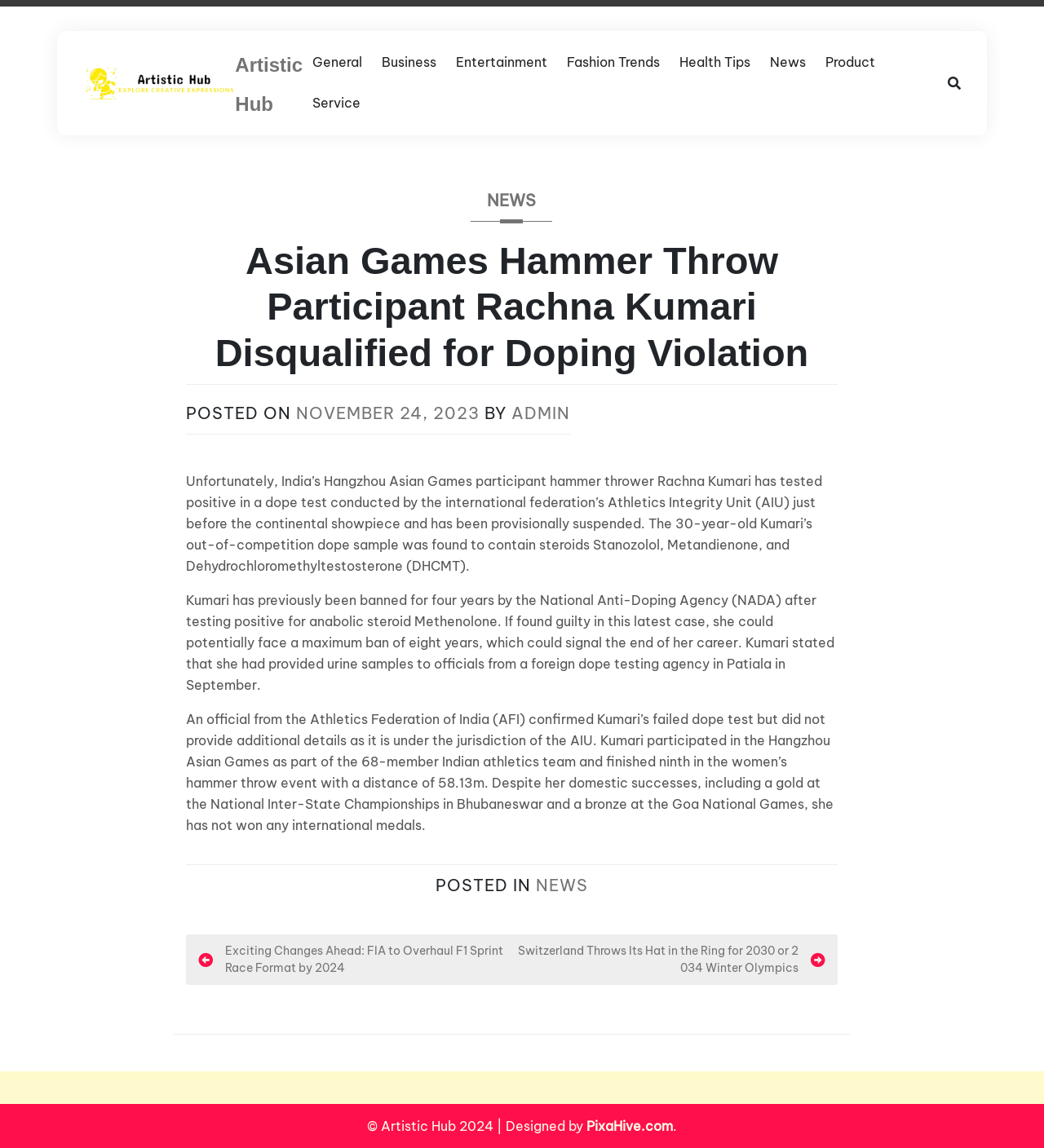Find the bounding box coordinates for the HTML element described as: "Terms of Service". The coordinates should consist of four float values between 0 and 1, i.e., [left, top, right, bottom].

None